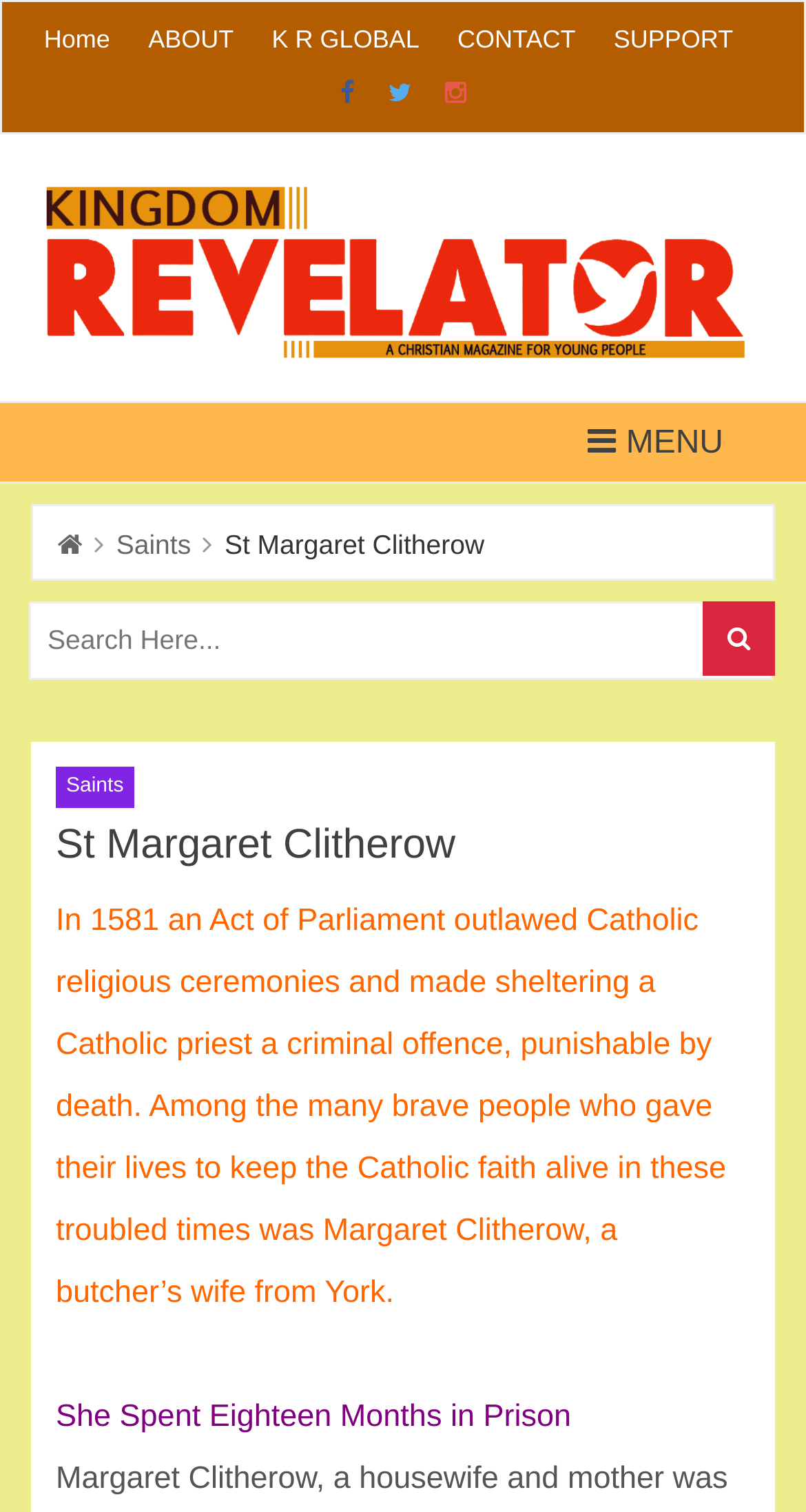What is the name of the Christian magazine?
Answer the question using a single word or phrase, according to the image.

St Margaret Clitherow